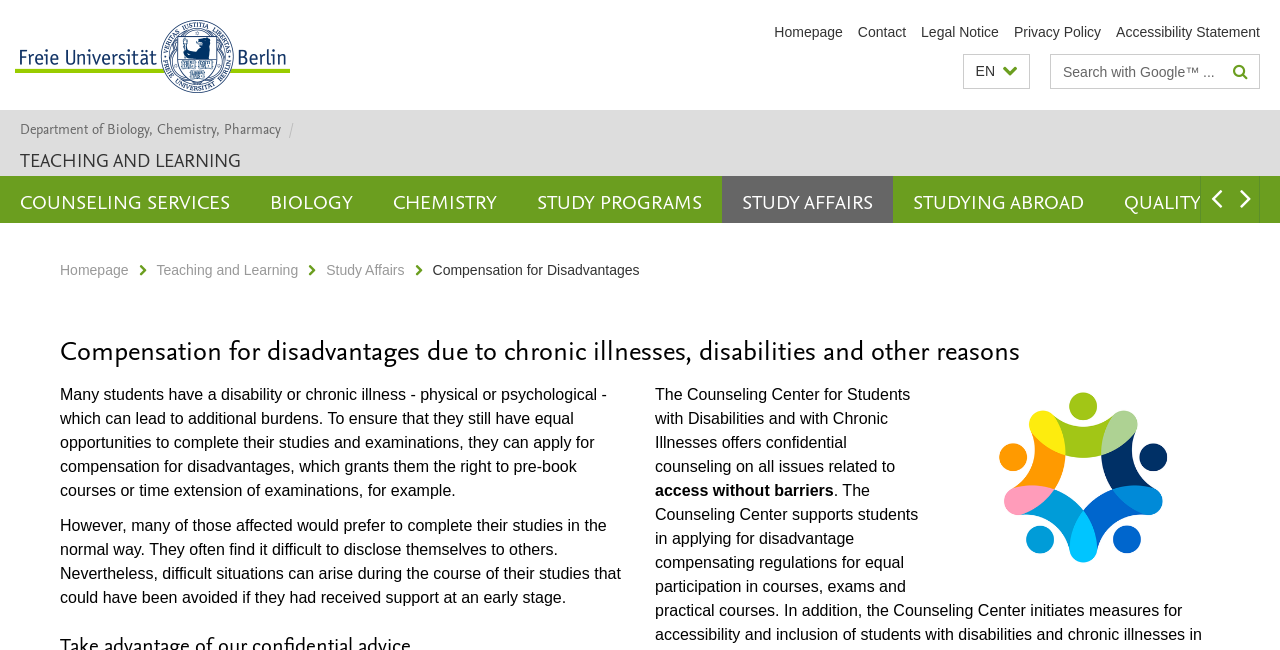What is the purpose of the 'Compensation for Disadvantages' page?
Please give a detailed and elaborate answer to the question.

I inferred this by reading the heading 'Compensation for disadvantages due to chronic illnesses, disabilities and other reasons' and the subsequent text, which explains that the page is intended to provide support for students with disabilities or chronic illnesses.